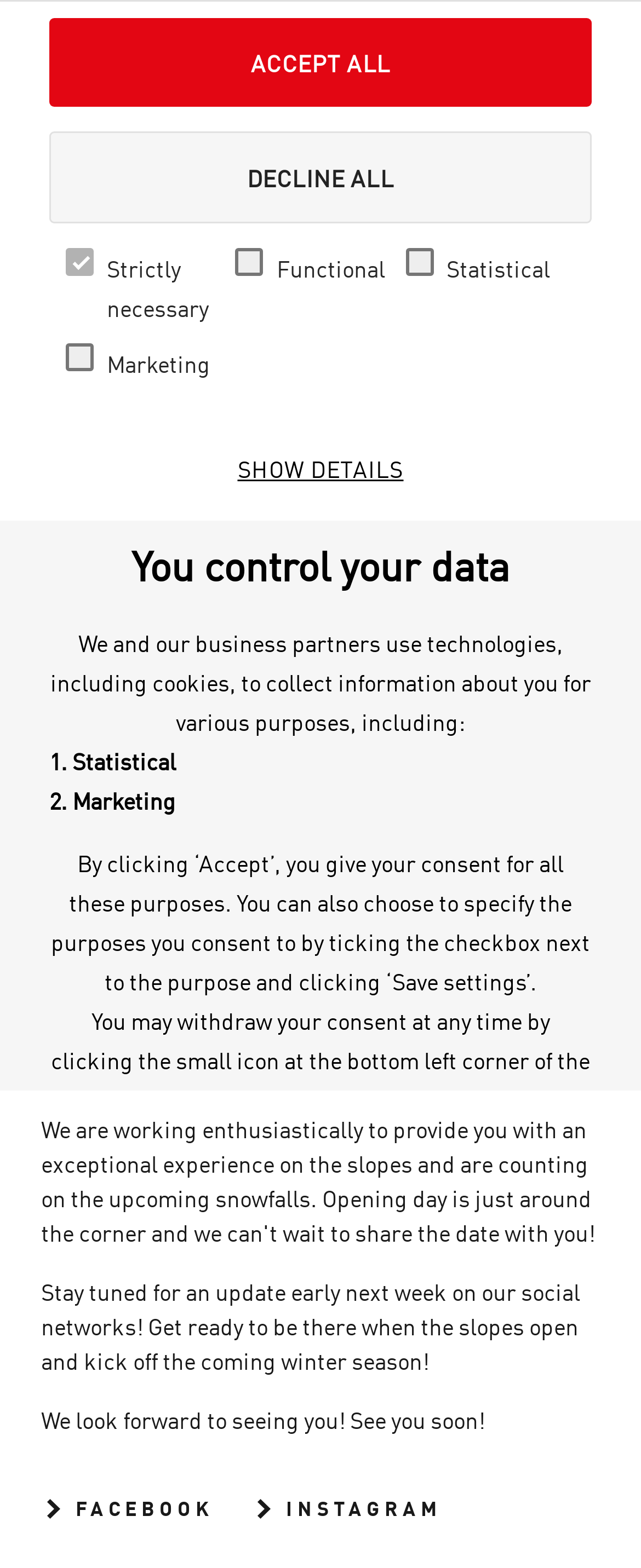Can you find and provide the title of the webpage?

UPDATE ON THE OPENING OF THE SKI RESORT